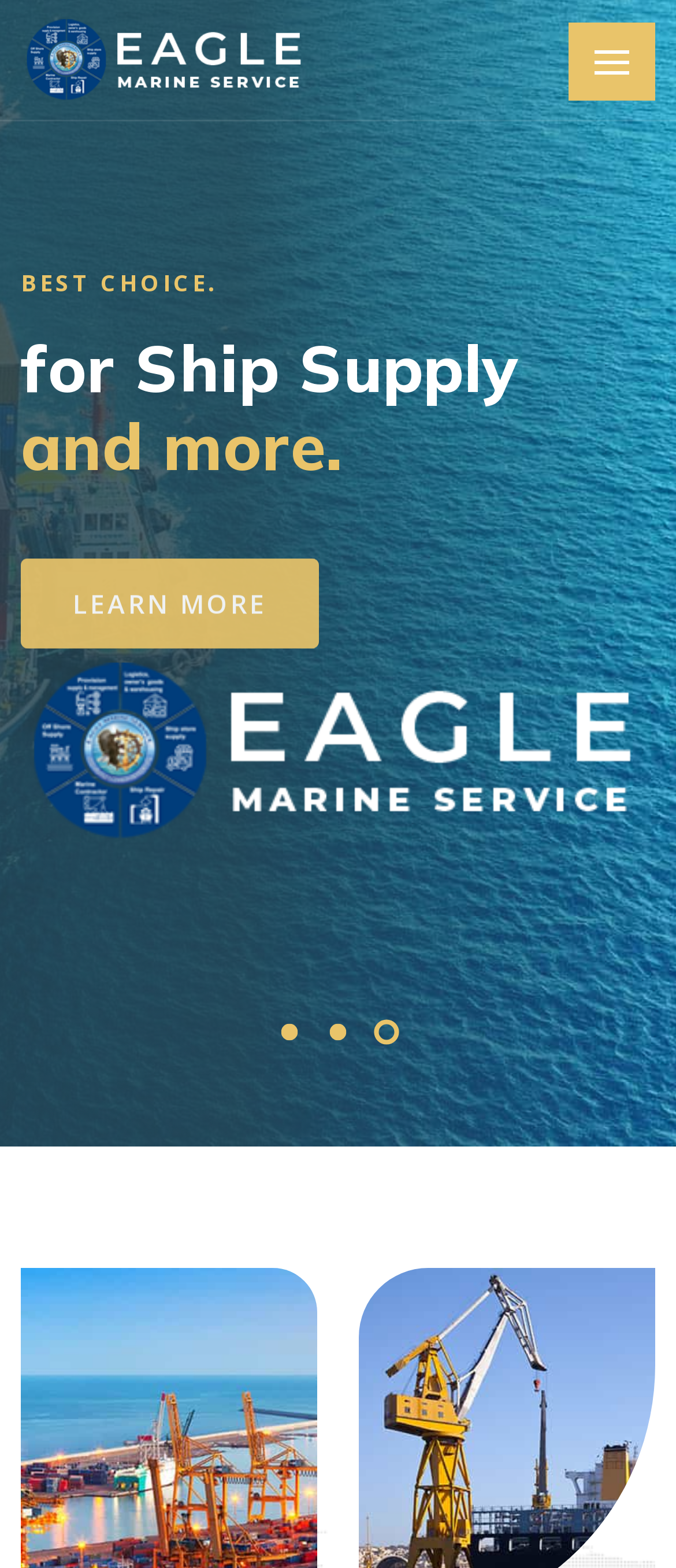How many buttons are there below the logo? Observe the screenshot and provide a one-word or short phrase answer.

3